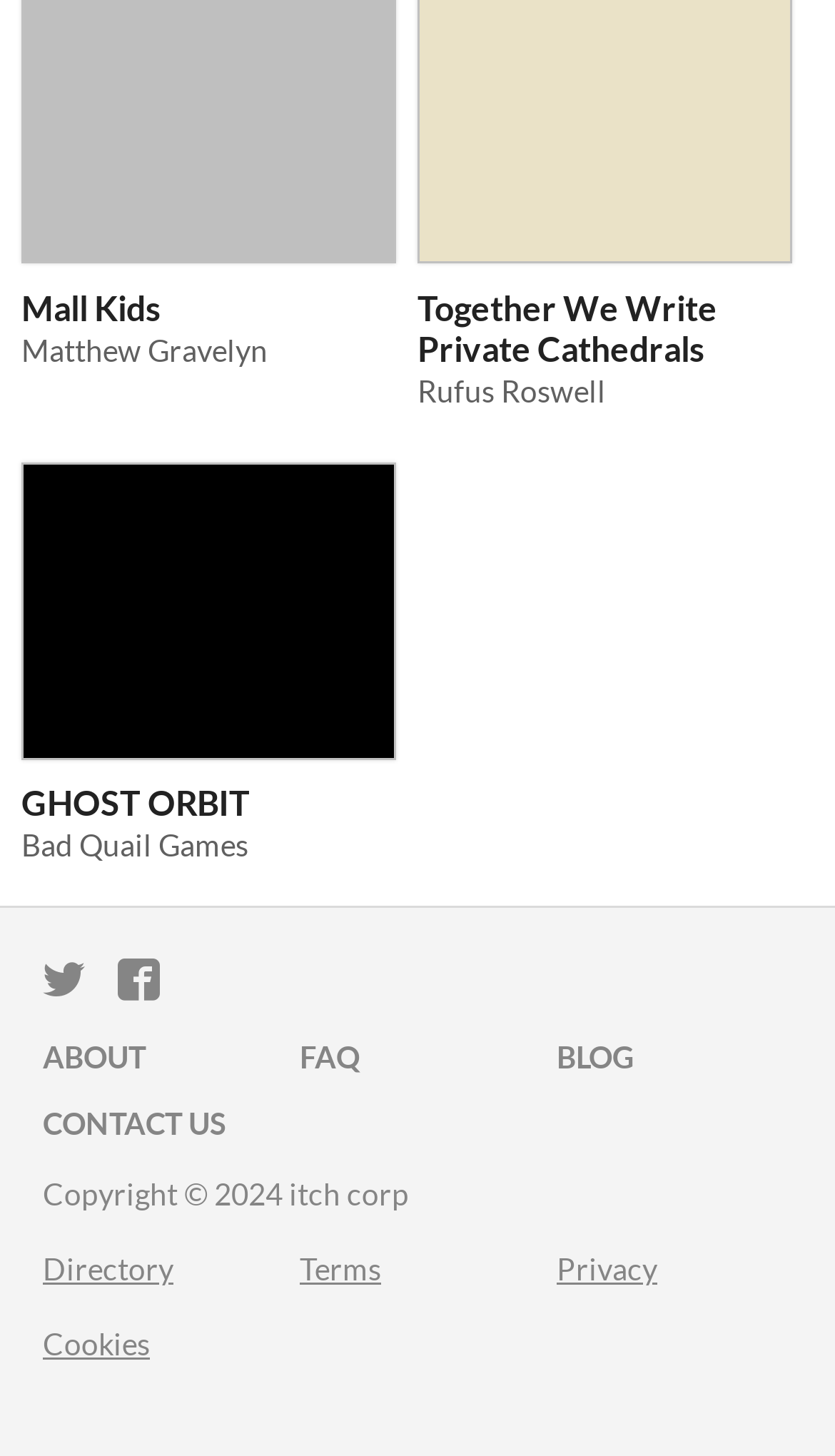Given the element description: "Вакансіїї", predict the bounding box coordinates of this UI element. The coordinates must be four float numbers between 0 and 1, given as [left, top, right, bottom].

None